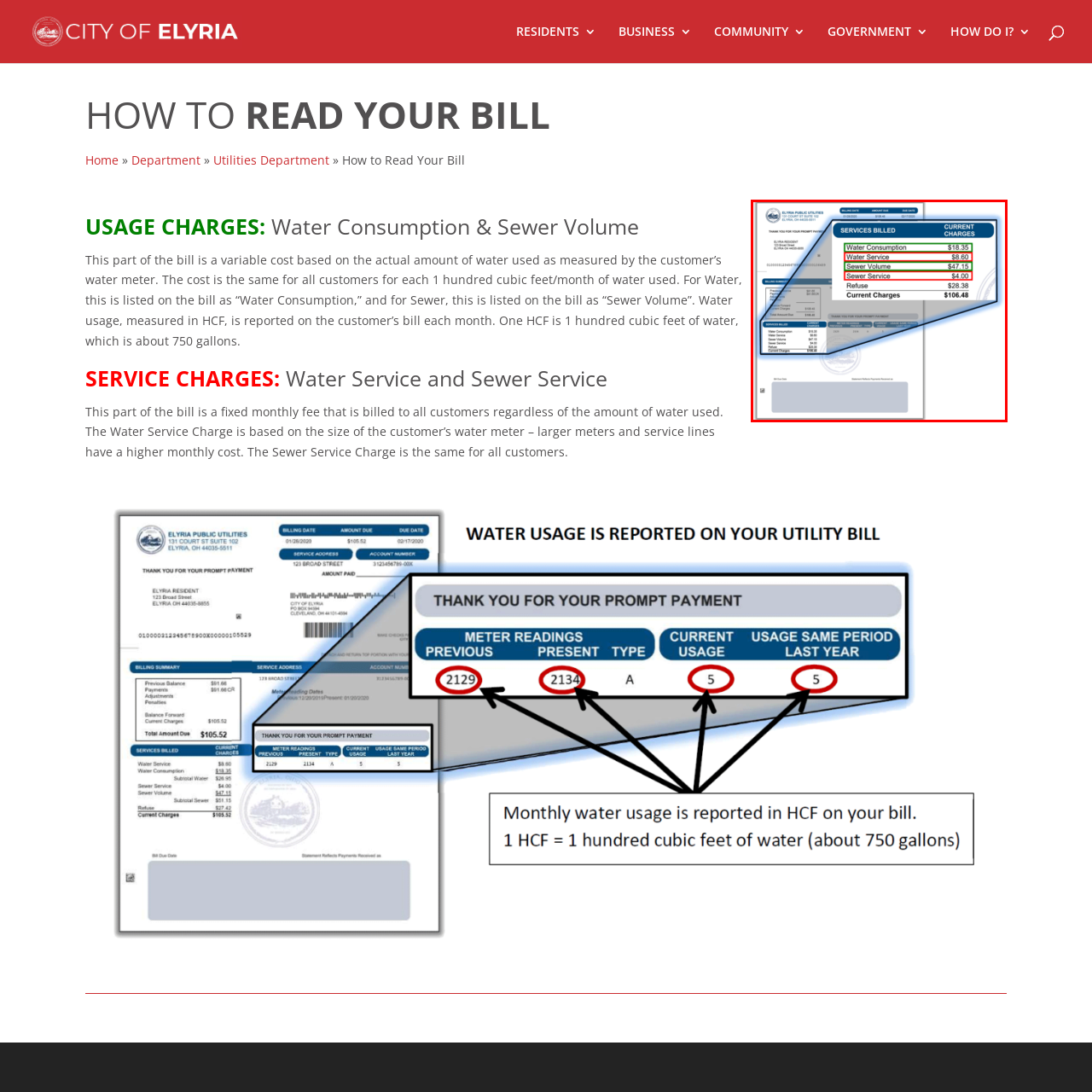How much is the Water Service charge?
Look at the image inside the red bounding box and craft a detailed answer using the visual details you can see.

The Water Service charge can be found in the SERVICES BILLED section, listed as $8.60.